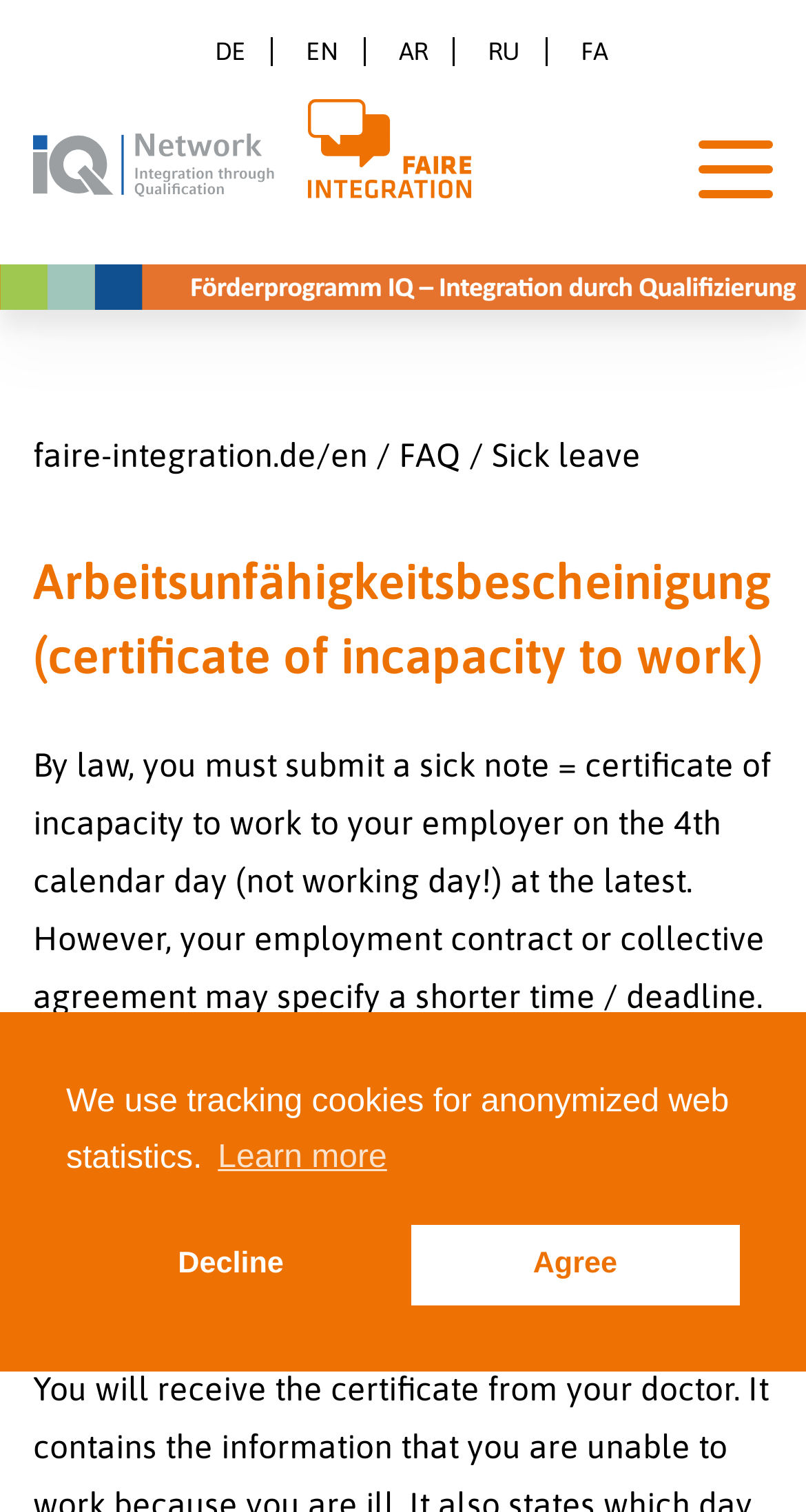Provide a one-word or one-phrase answer to the question:
What is the purpose of submitting a sick note?

To inform employer of incapacity to work